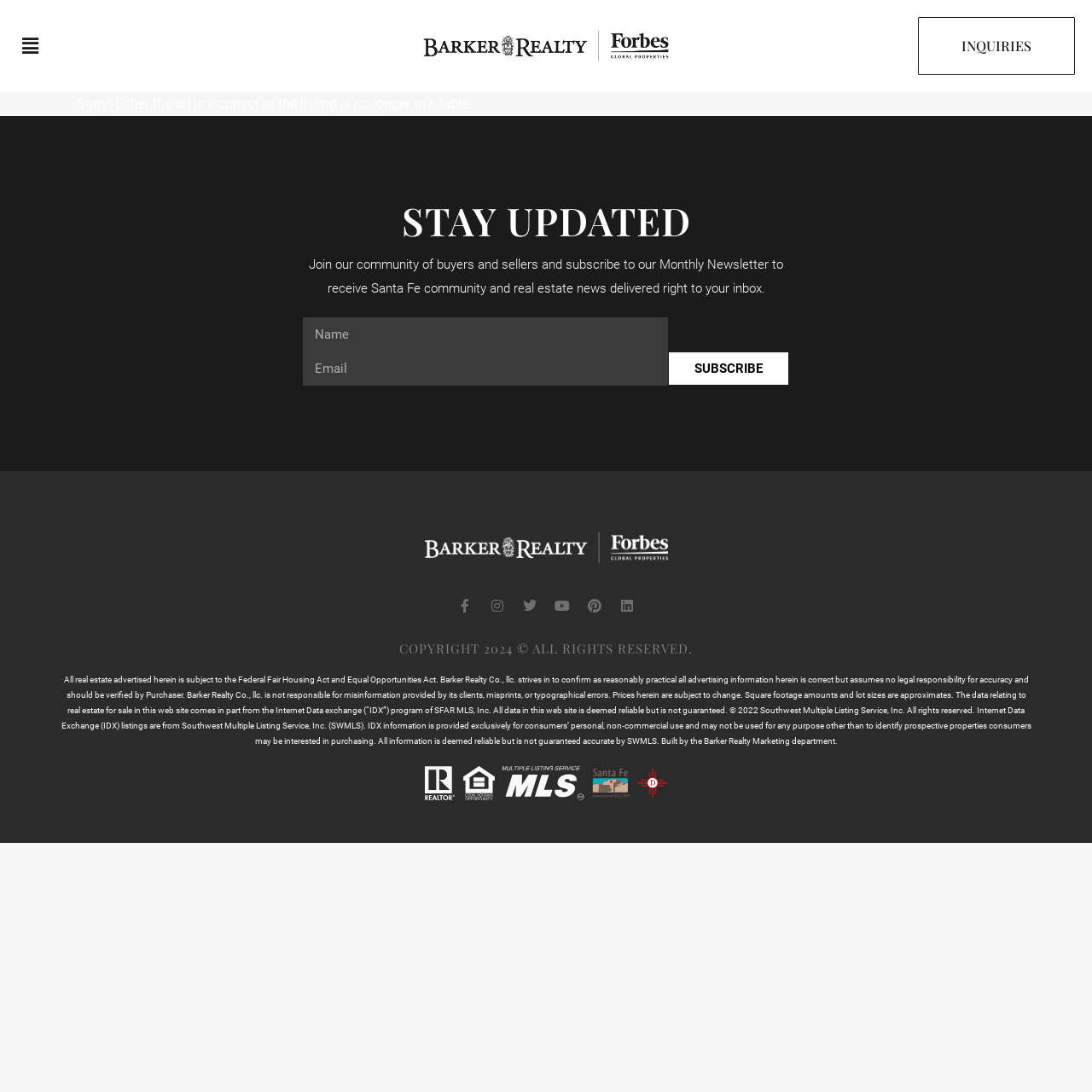Identify the bounding box coordinates of the area that should be clicked in order to complete the given instruction: "View the next article". The bounding box coordinates should be four float numbers between 0 and 1, i.e., [left, top, right, bottom].

None